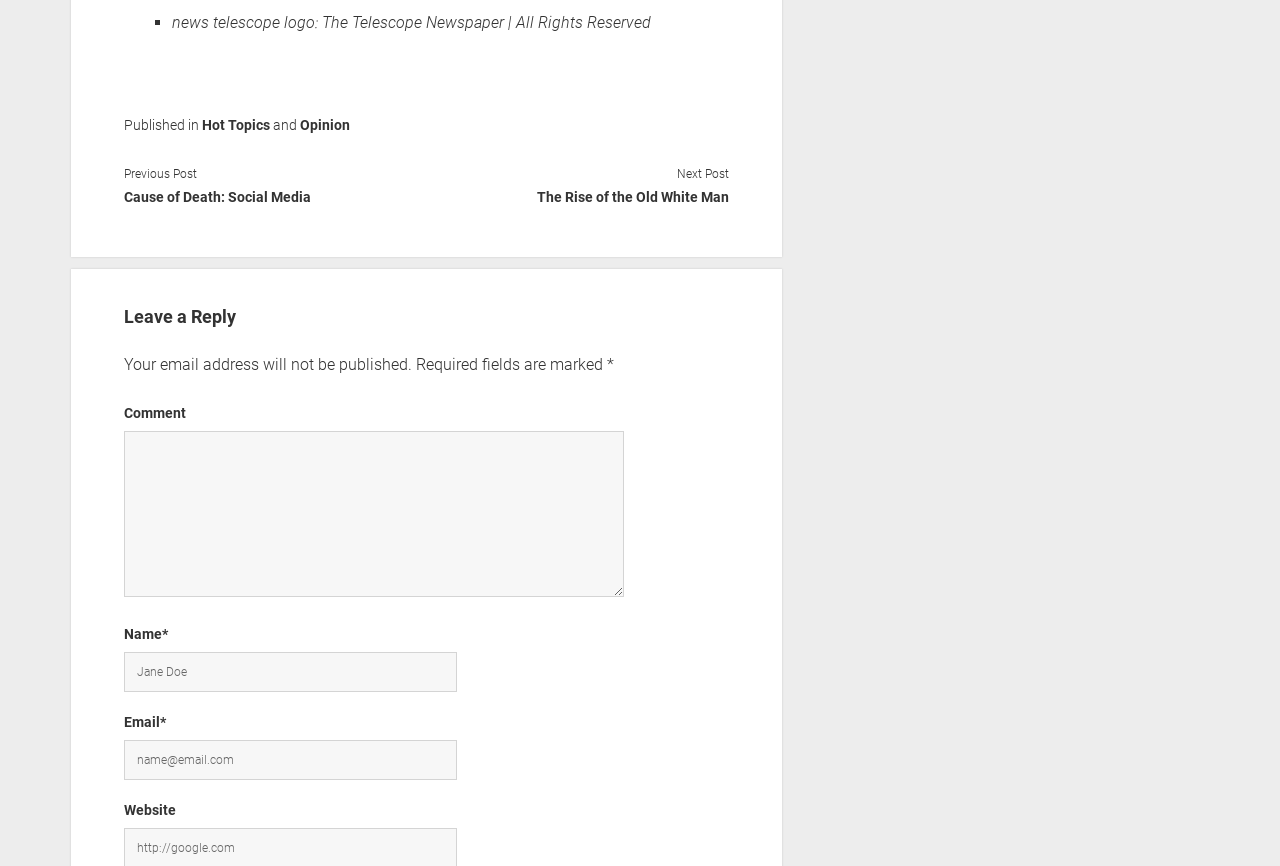Can you find the bounding box coordinates for the UI element given this description: "Opinion"? Provide the coordinates as four float numbers between 0 and 1: [left, top, right, bottom].

[0.235, 0.128, 0.274, 0.147]